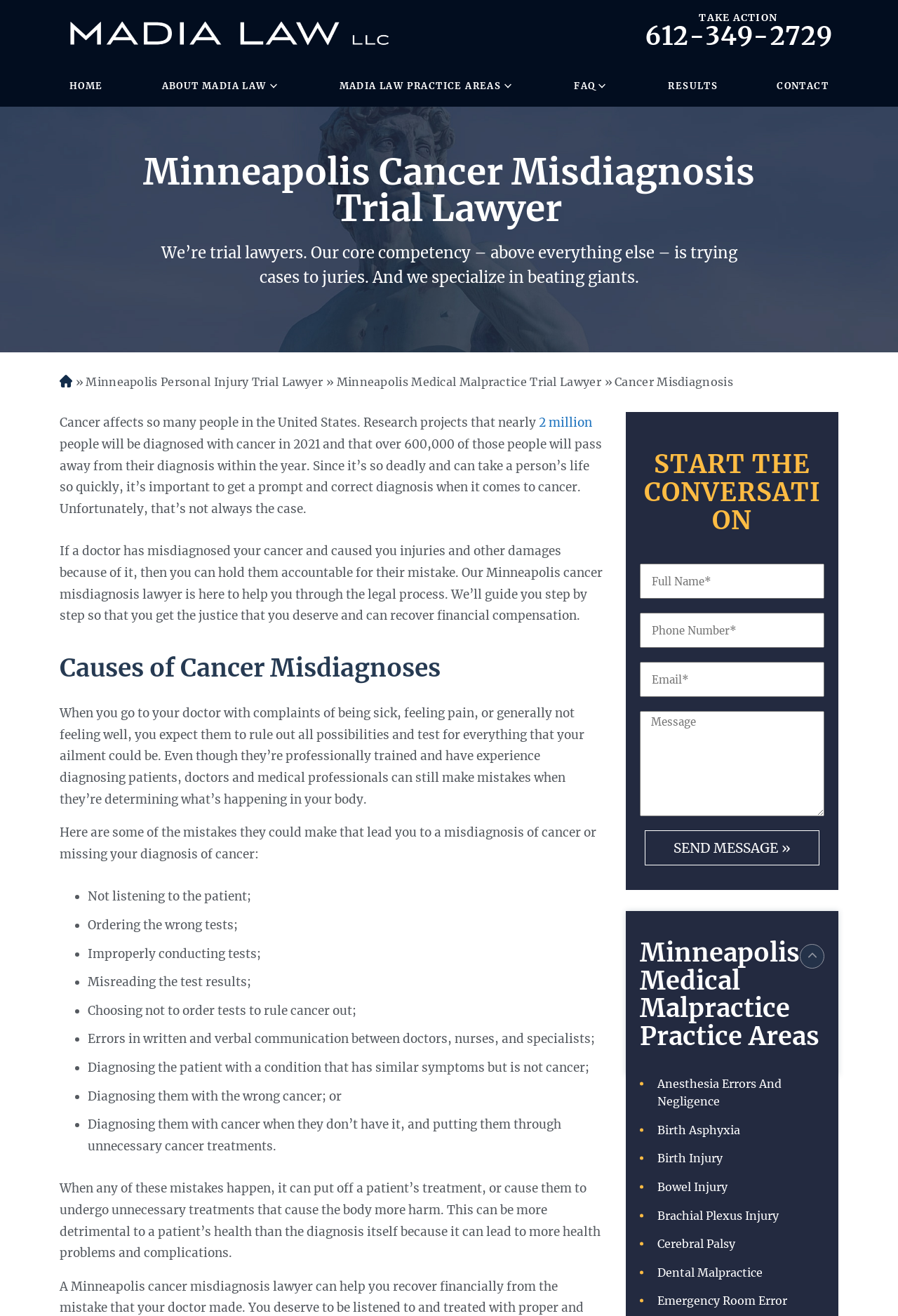Locate the bounding box of the UI element defined by this description: "Contact". The coordinates should be given as four float numbers between 0 and 1, formatted as [left, top, right, bottom].

[0.865, 0.056, 0.923, 0.076]